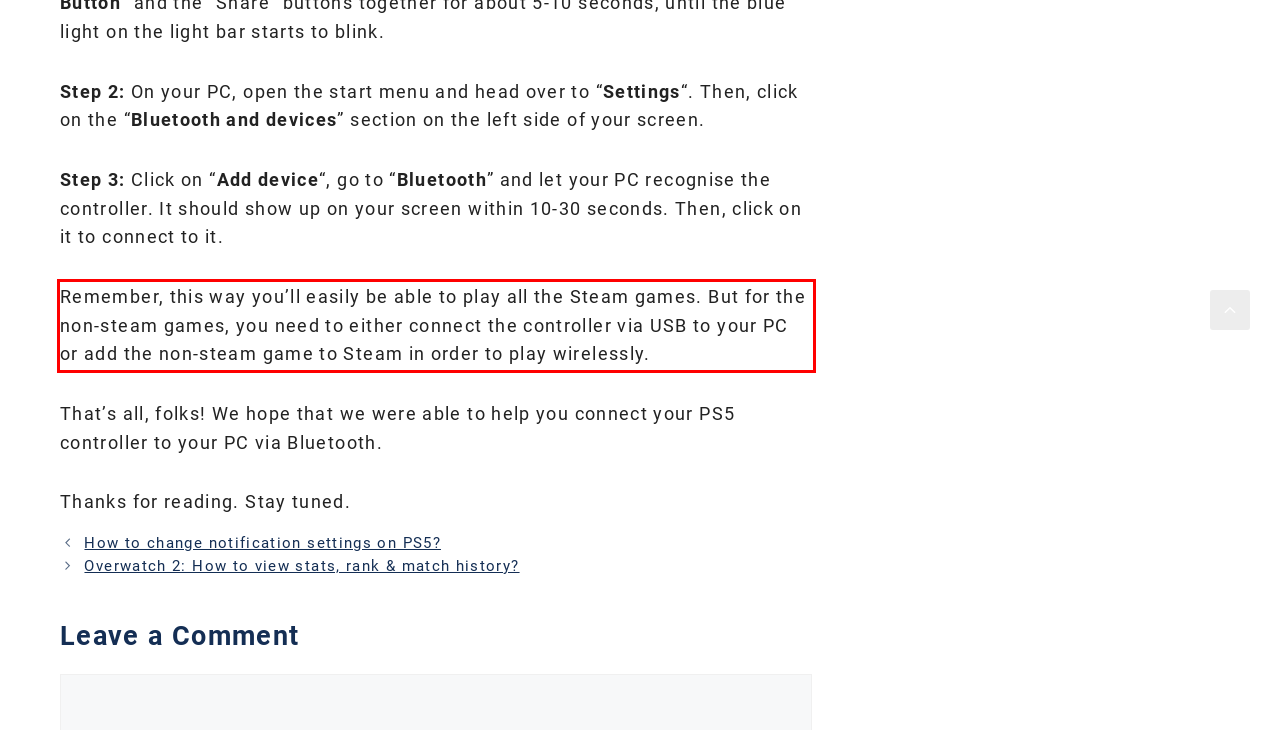Look at the provided screenshot of the webpage and perform OCR on the text within the red bounding box.

Remember, this way you’ll easily be able to play all the Steam games. But for the non-steam games, you need to either connect the controller via USB to your PC or add the non-steam game to Steam in order to play wirelessly.